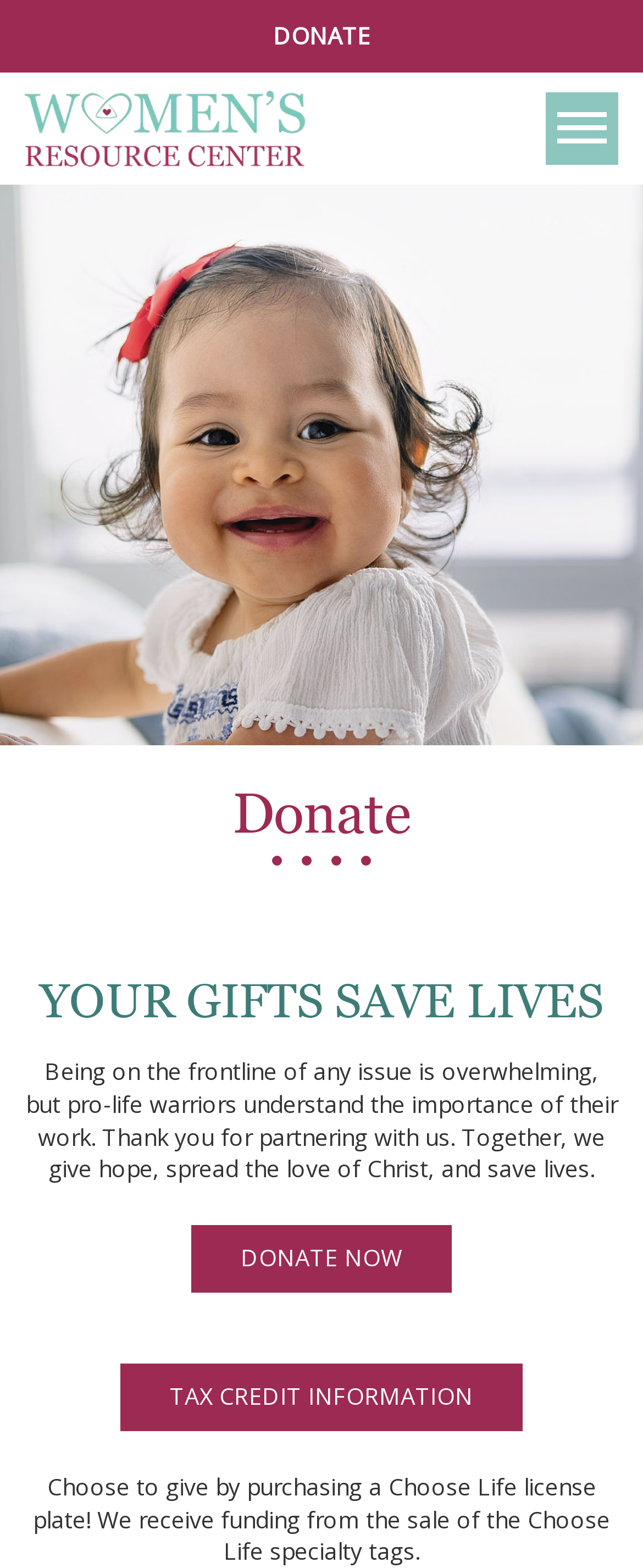Give a succinct answer to this question in a single word or phrase: 
What is the tone of the webpage?

Grateful